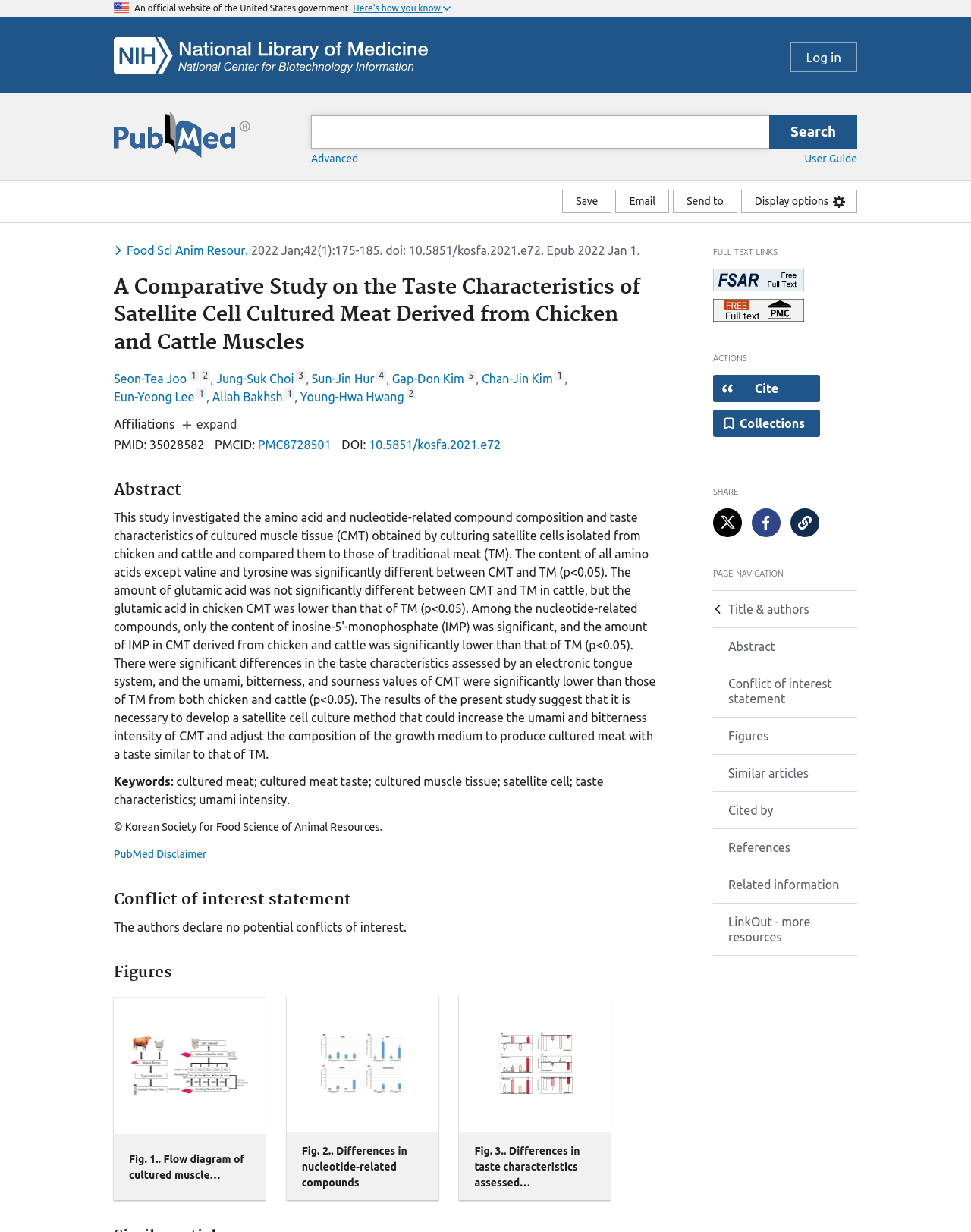What is the purpose of the 'Save' button?
Answer the question with as much detail as you can, using the image as a reference.

The 'Save' button is located in the 'save, email, send to' region, and it allows users to save the article for later use. This can be inferred from the button's text and its location in the region.